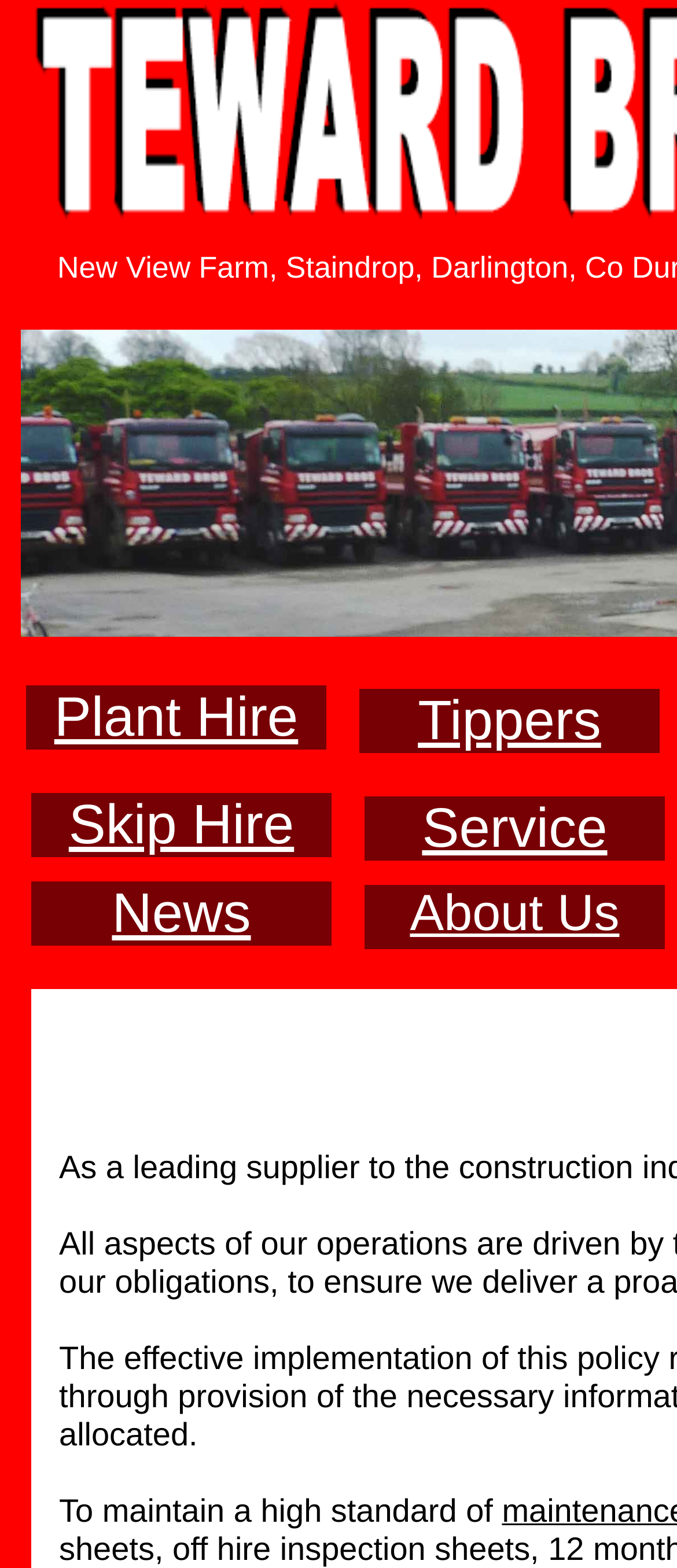What type of equipment is available for hire?
Refer to the image and provide a thorough answer to the question.

Based on the links on the webpage, such as 'Plant Hire', 'Tipper', and 'Digger', it can be inferred that the website offers these types of equipment for hire.